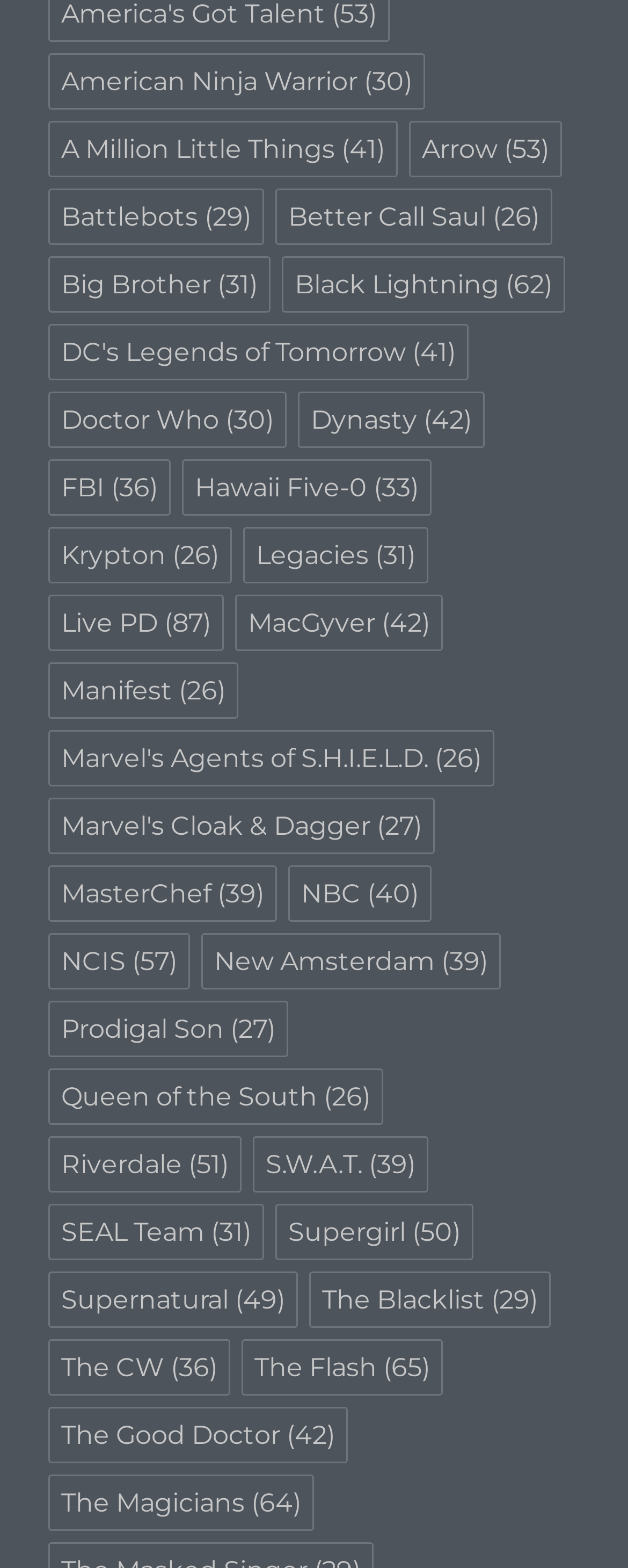Identify the bounding box of the UI element that matches this description: "The Blacklist (29)".

[0.492, 0.811, 0.877, 0.847]